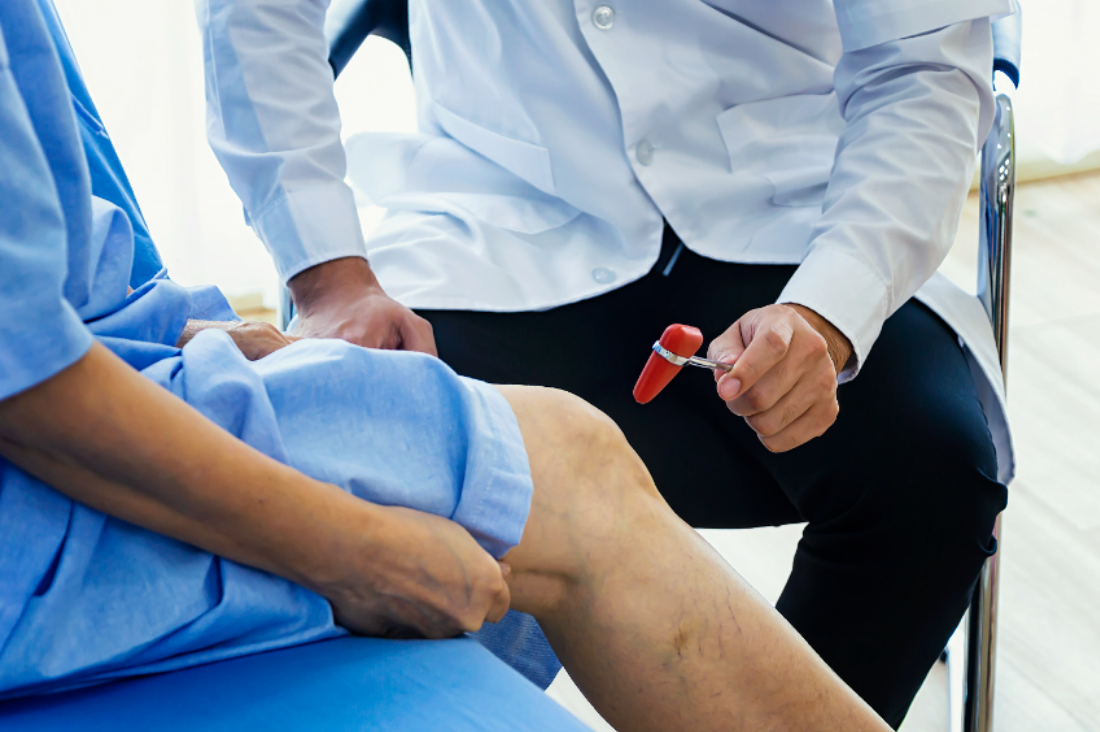Please analyze the image and provide a thorough answer to the question:
What is the patient wearing?

The caption describes the patient as 'wearing a light blue gown', providing information about their attire during the medical consultation.